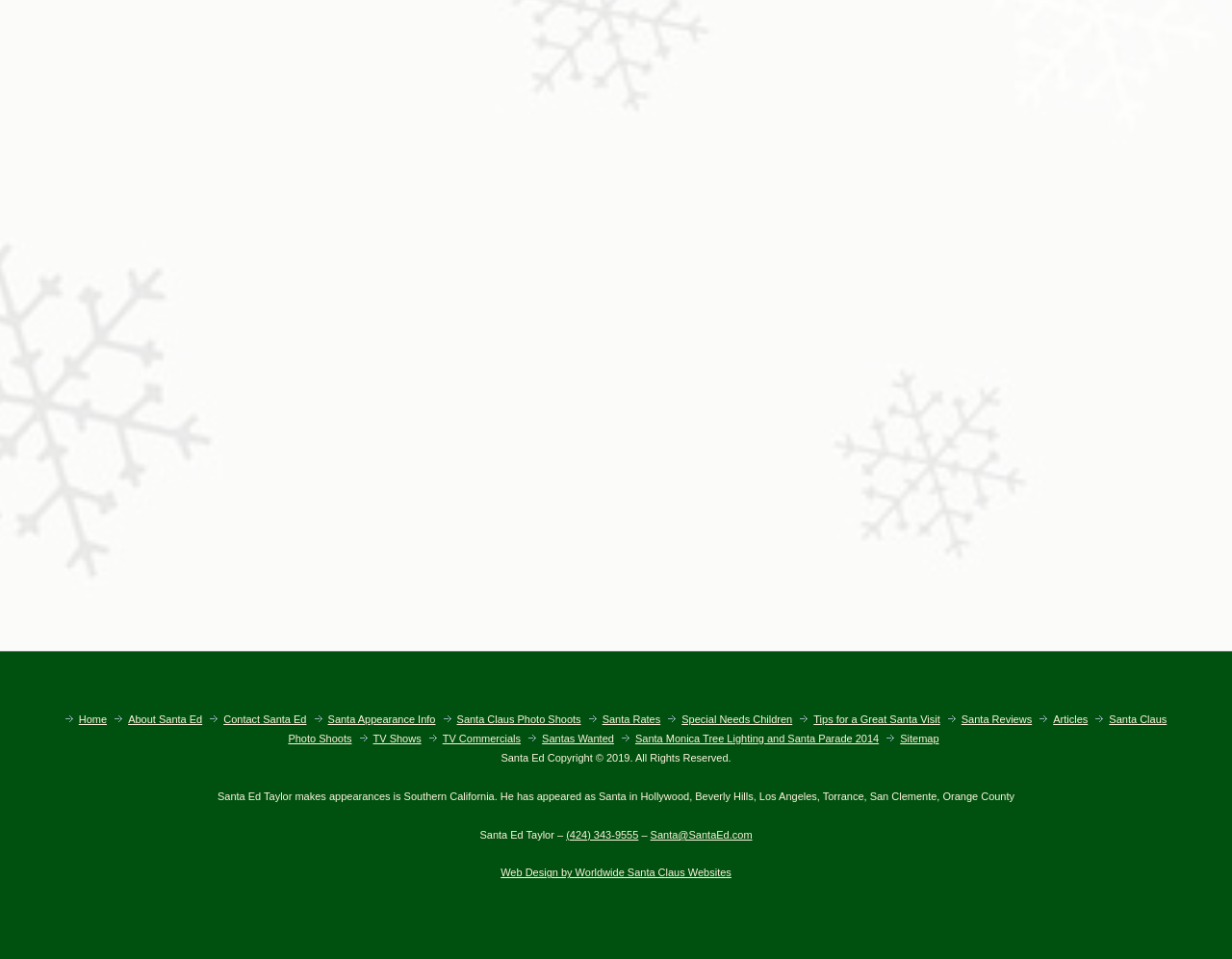What is the name of the Santa Claus mentioned on the webpage?
Give a single word or phrase as your answer by examining the image.

Santa Ed